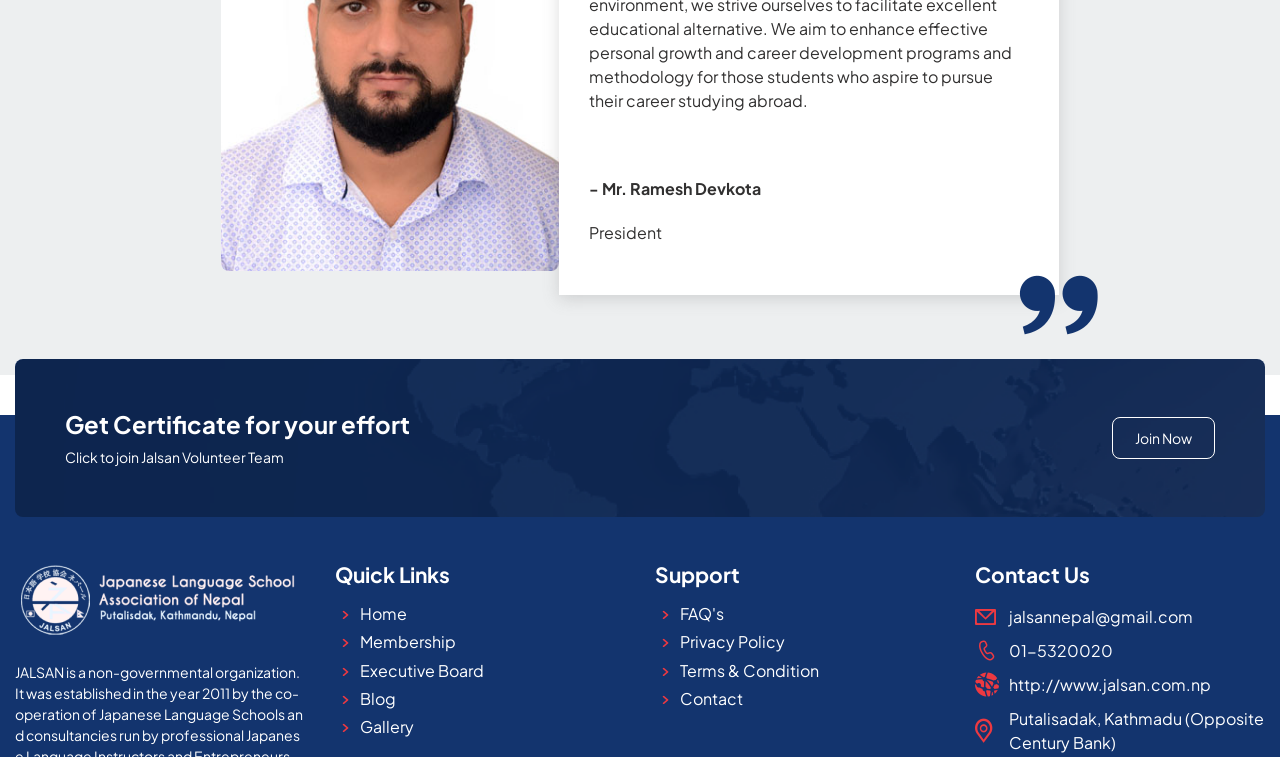Locate the bounding box coordinates of the UI element described by: "Note Critiche". The bounding box coordinates should consist of four float numbers between 0 and 1, i.e., [left, top, right, bottom].

None